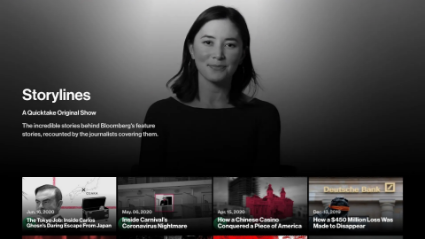Generate an elaborate caption for the given image.

The image features a promotional graphic for Bloomberg Quicktakes' "Storylines," showcasing a presenter against a muted background. The display highlights the show's focus on the captivating stories behind Bloomberg's feature articles, as narrated by the journalists who cover them. Below the presenter, various episodes from the series are displayed, including titles that emphasize significant global events and business insights, reflecting the show's dedication to storytelling in journalism. This visual encapsulates a blend of informative content and engaging delivery, characteristic of Bloomberg’s media offerings.